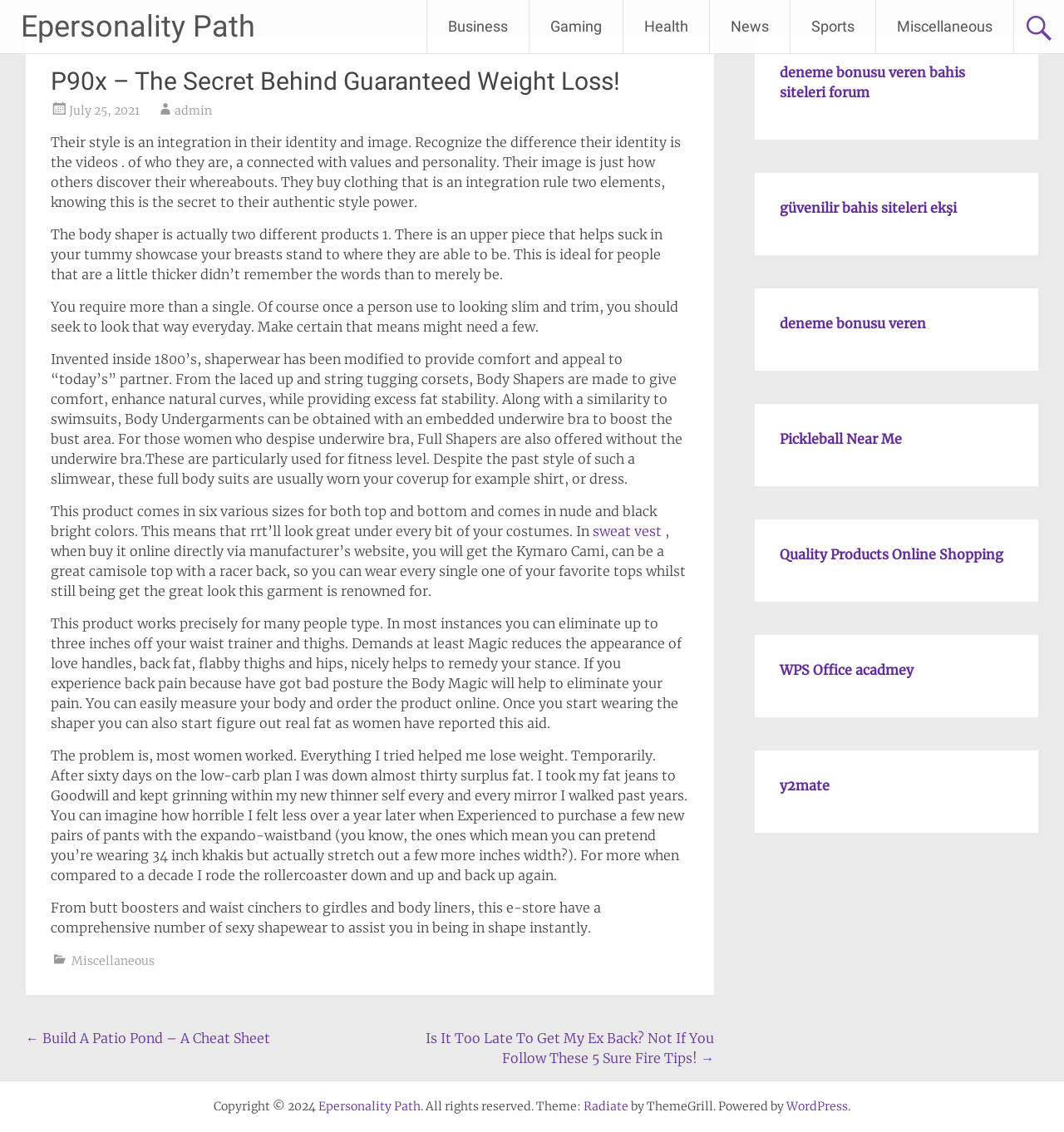Locate the bounding box coordinates of the clickable element to fulfill the following instruction: "Call the office". Provide the coordinates as four float numbers between 0 and 1 in the format [left, top, right, bottom].

None